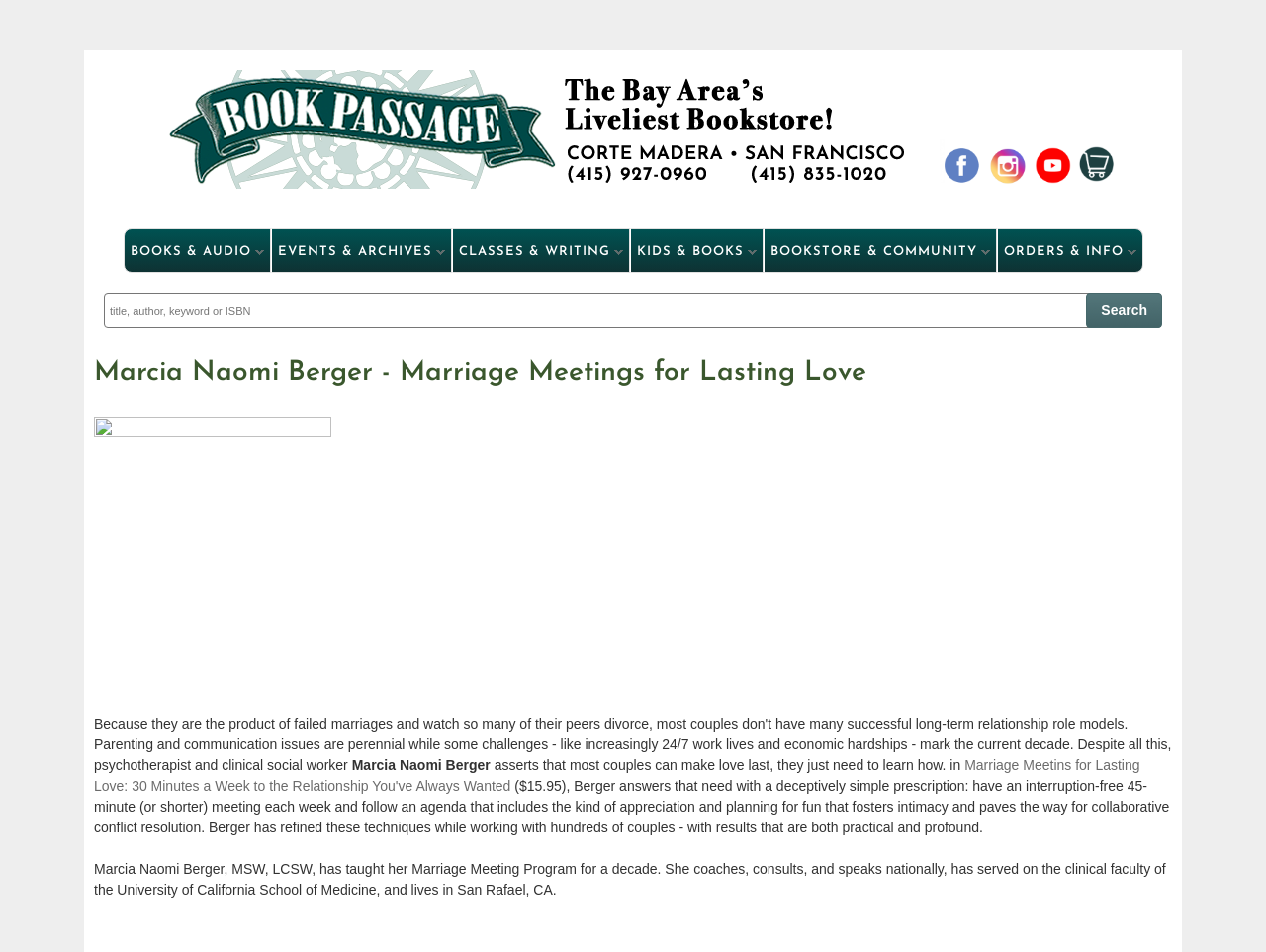What is the purpose of the weekly meeting?
With the help of the image, please provide a detailed response to the question.

I understood this from the text '...fosters intimacy and paves the way for collaborative conflict resolution.' which explains the purpose of the weekly meeting as described in the book.